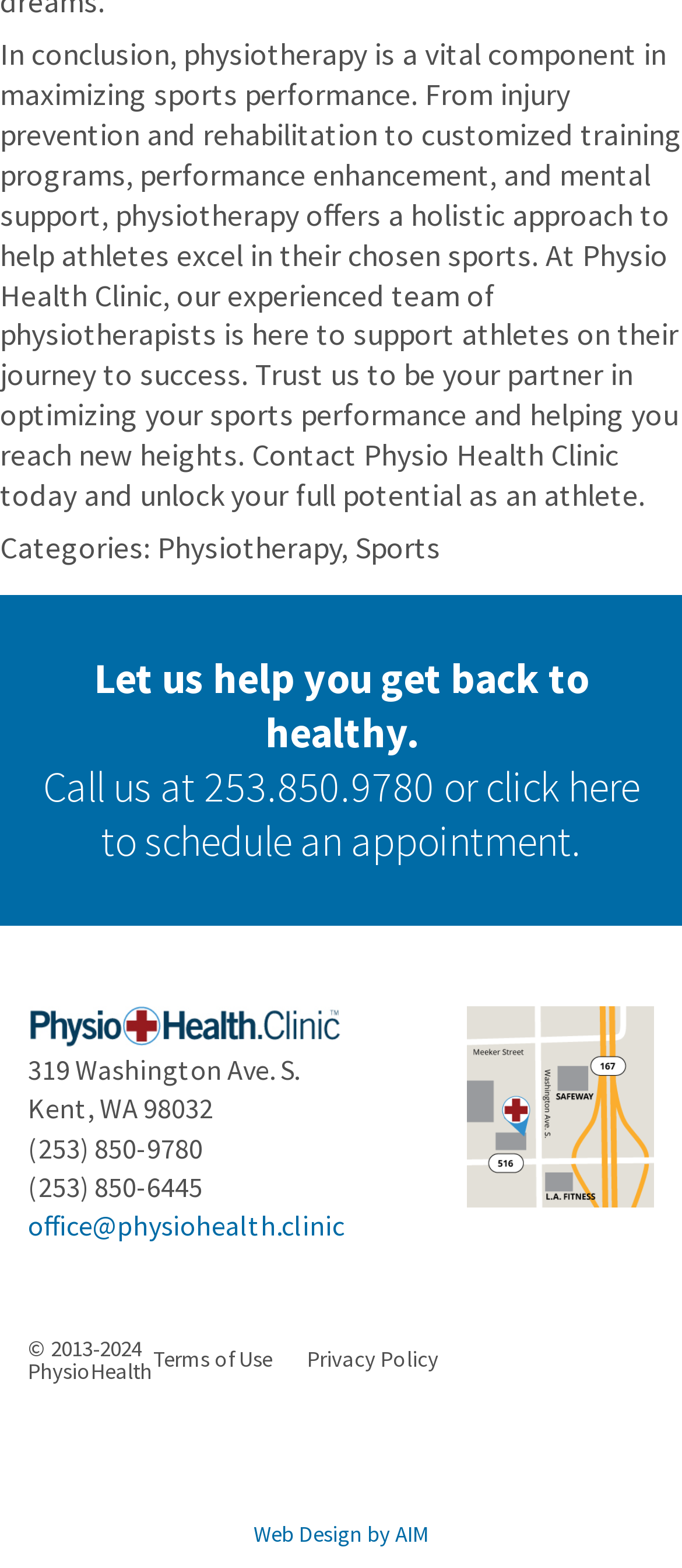What is the email address to contact Physio Health Clinic?
From the details in the image, answer the question comprehensively.

I found the email address by looking at the text that says 'office@physiohealth.clinic' which is located at the bottom of the page and seems to be a contact email.